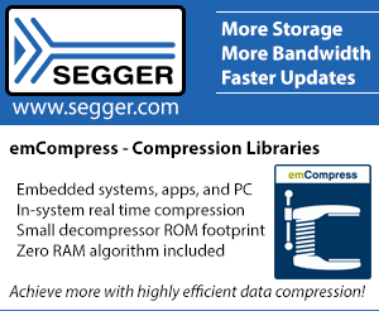What is the key feature of emCompress's decompressor ROM footprint?
Use the screenshot to answer the question with a single word or phrase.

Small